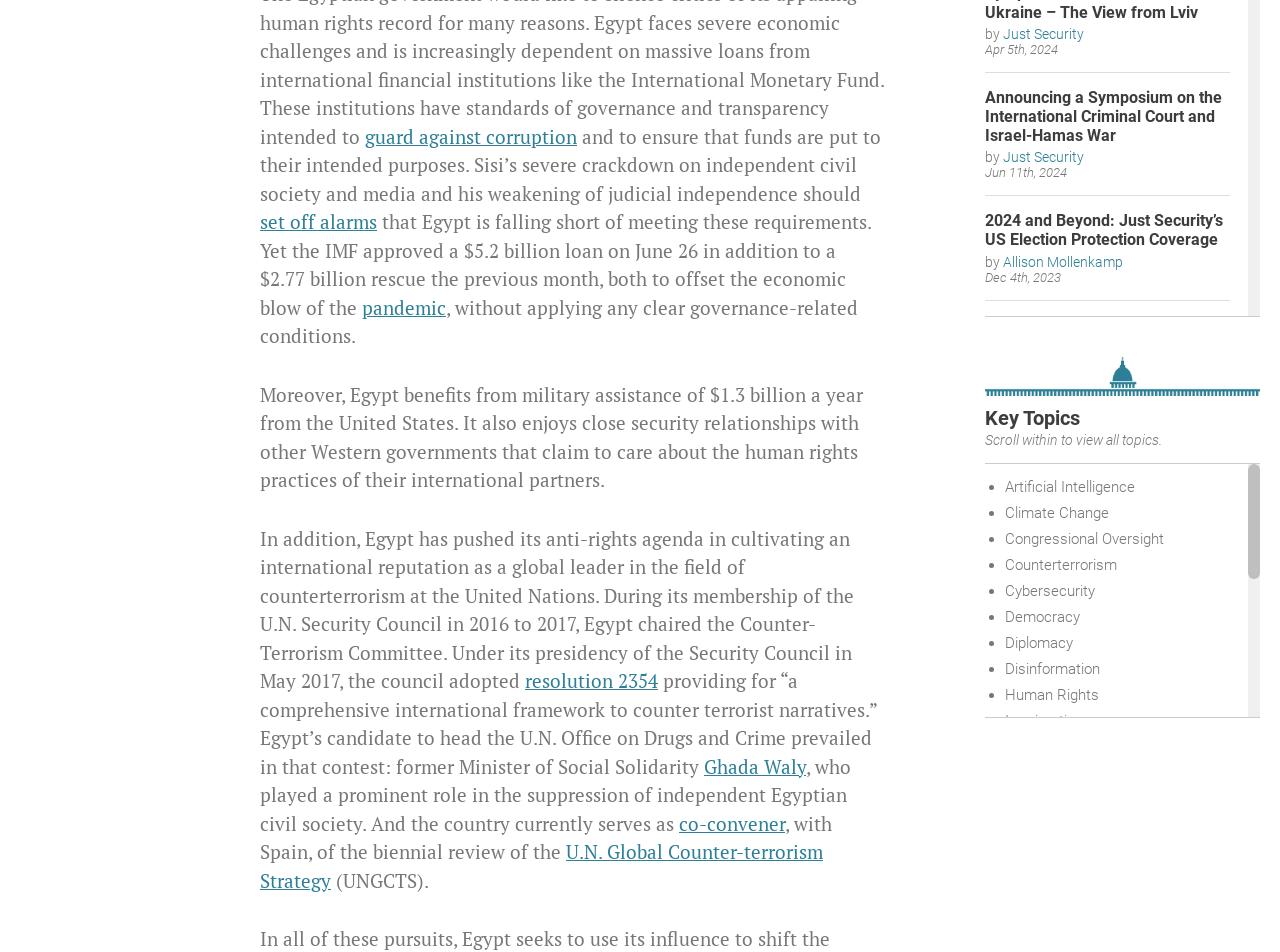Please identify the coordinates of the bounding box for the clickable region that will accomplish this instruction: "follow the link 'Q&A: ‘The Oceans Court’ Issues Landmark Advisory Opinion on Climate Change'".

[0.77, 0.395, 0.961, 0.456]